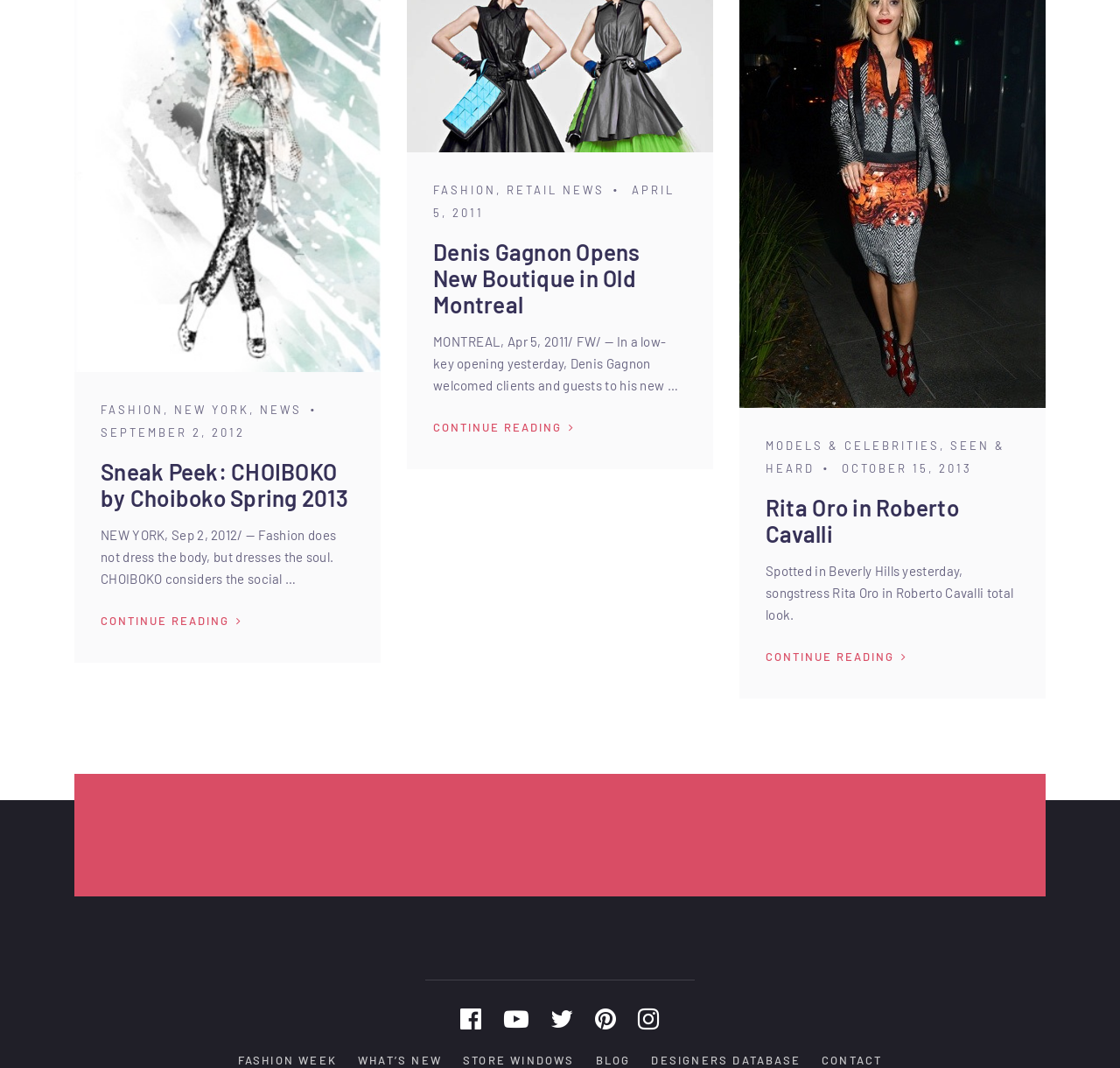Can you provide the bounding box coordinates for the element that should be clicked to implement the instruction: "Check out the article about Rita Oro in Roberto Cavalli"?

[0.684, 0.462, 0.856, 0.512]